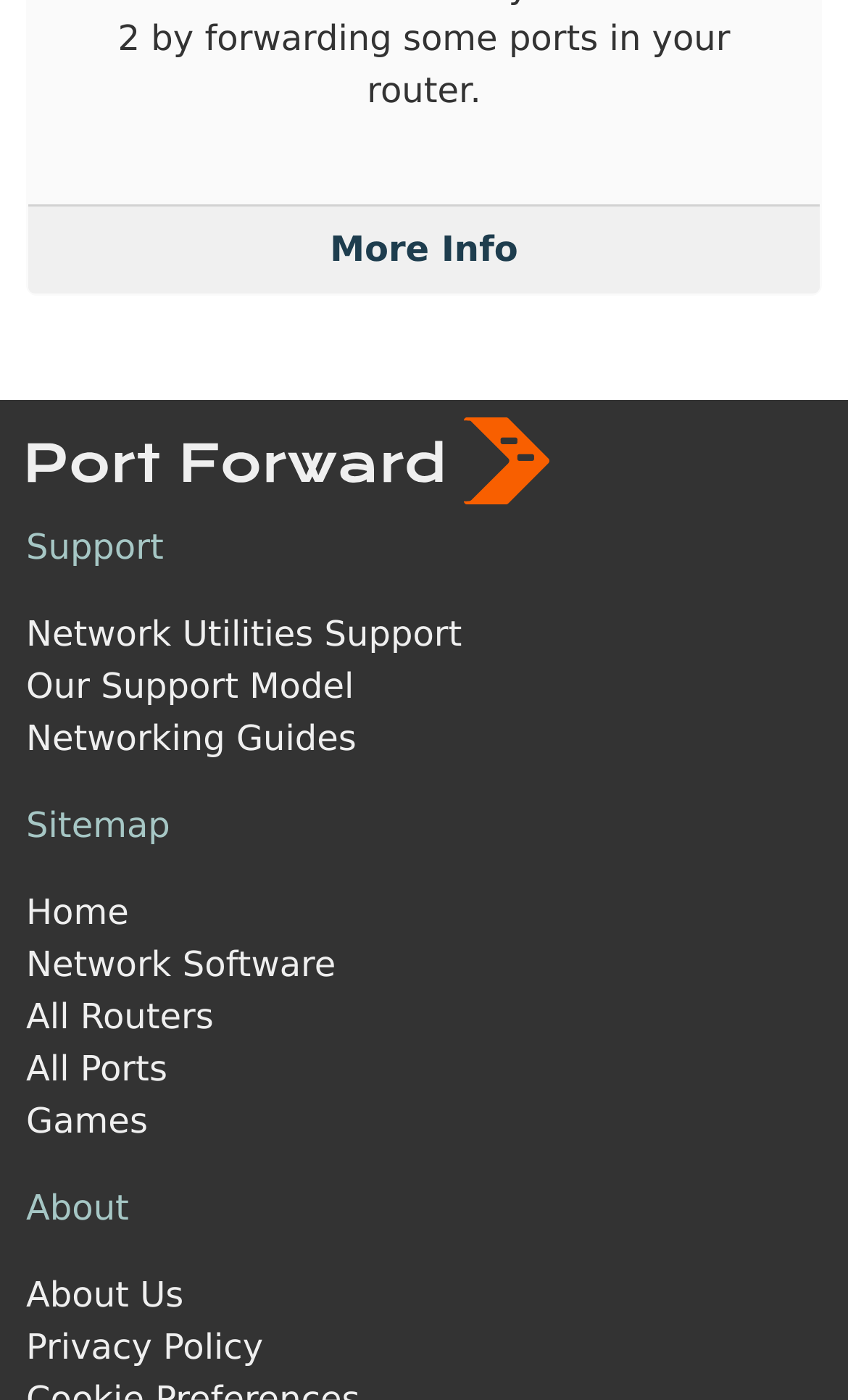Please provide a one-word or phrase answer to the question: 
What is the last link in the navigation menu?

Privacy Policy